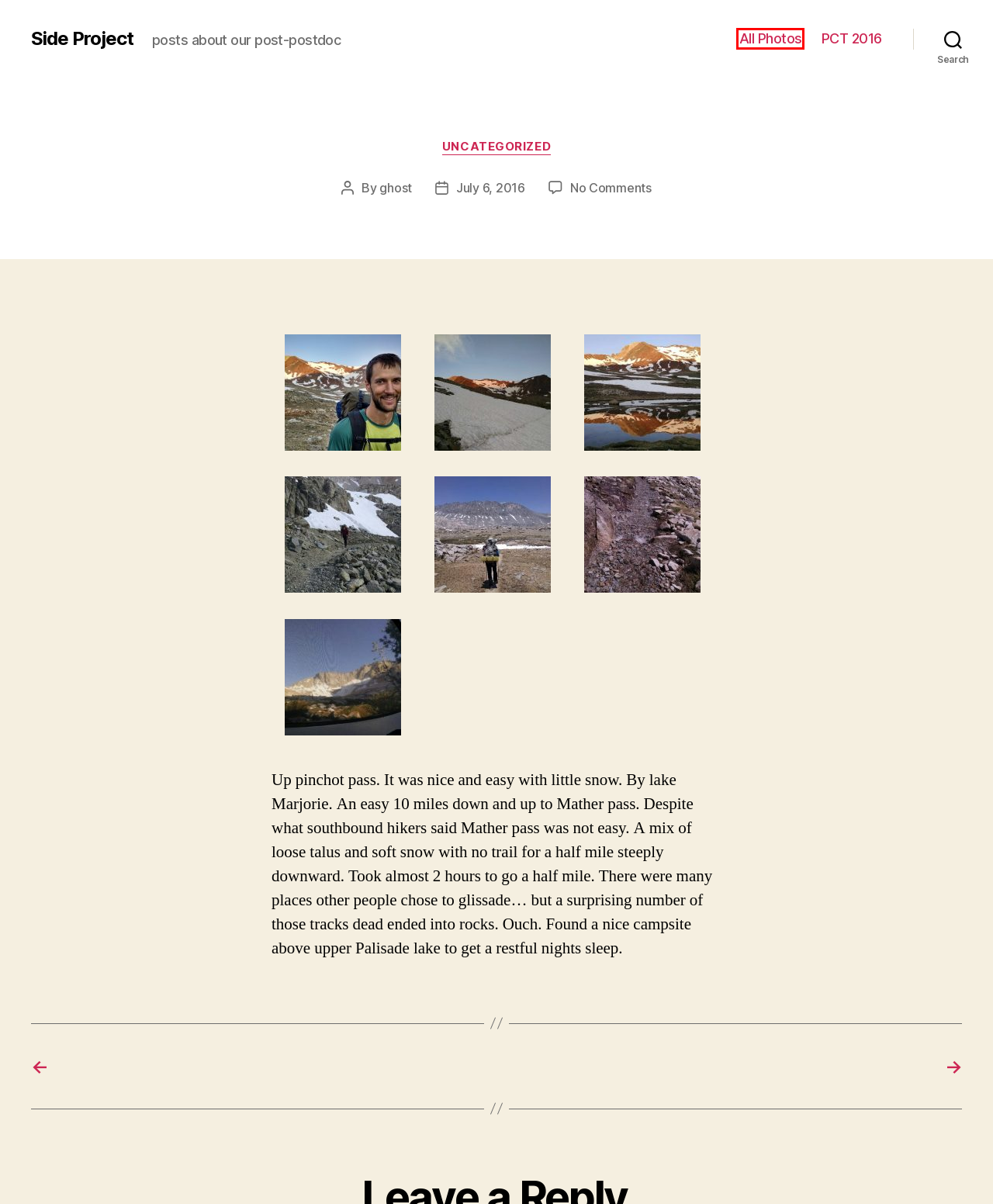Examine the screenshot of a webpage with a red bounding box around a UI element. Select the most accurate webpage description that corresponds to the new page after clicking the highlighted element. Here are the choices:
A. Blog Tool, Publishing Platform, and CMS – WordPress.org
B. Uncategorized – Side Project
C. April 2016 – Side Project
D. Side Project – posts about our post-postdoc
E. June 2016 – Side Project
F. PCT 2016 – Side Project
G. ghost – Side Project
H. All Photos – Side Project

H